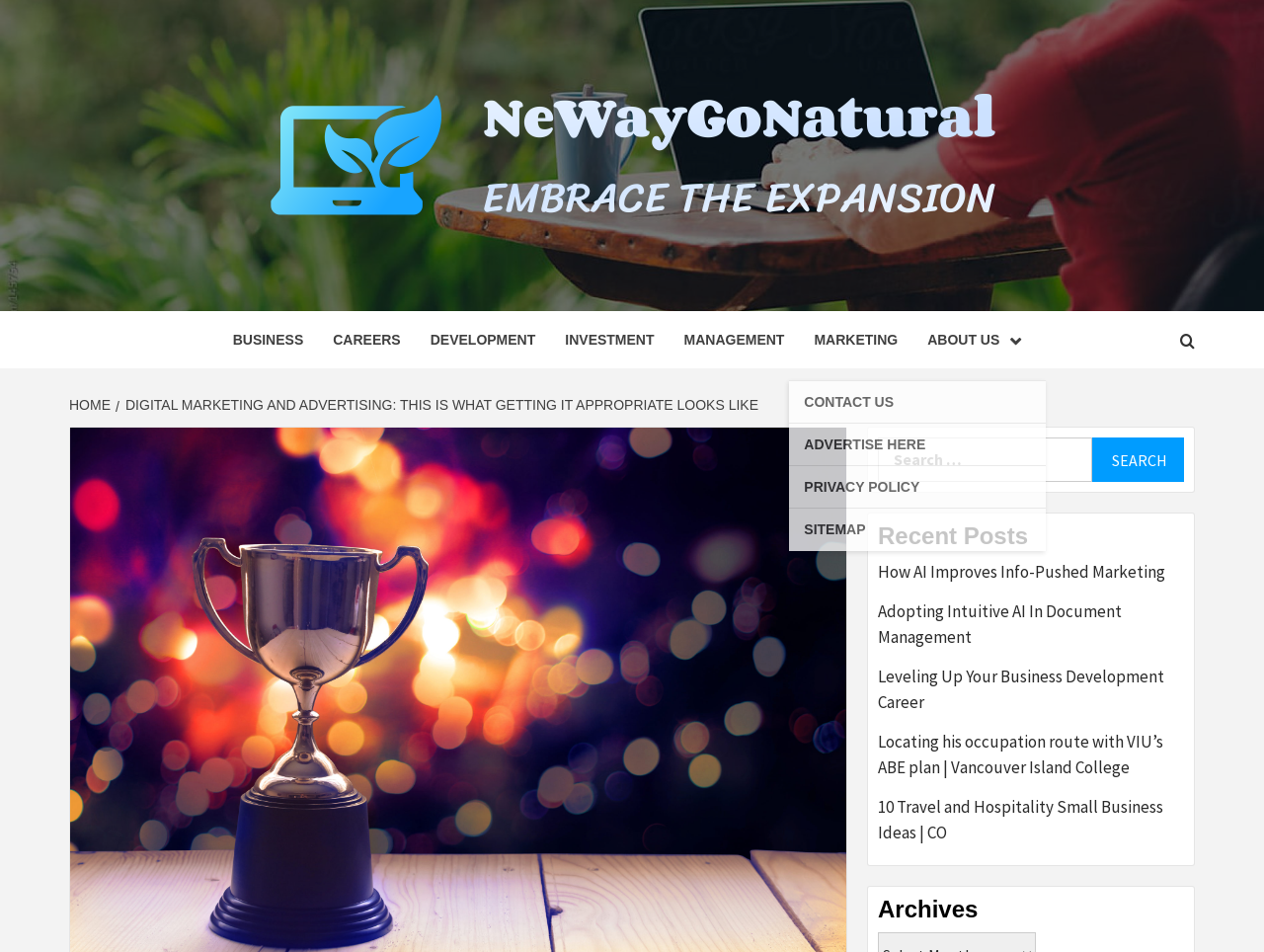Find the bounding box coordinates of the area that needs to be clicked in order to achieve the following instruction: "Share this article". The coordinates should be specified as four float numbers between 0 and 1, i.e., [left, top, right, bottom].

None